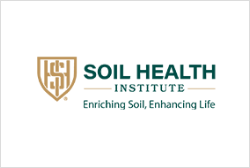Explain the contents of the image with as much detail as possible.

The image displays the official logo of the Soil Health Institute, featuring a sophisticated design that encapsulates the institute’s commitment to enhancing soil vitality. Prominently, the logo includes the words "SOIL HEALTH INSTITUTE" in bold, green lettering, conveying a sense of authority and professionalism in the field of soil health. Below, the tagline "Enriching Soil, Enhancing Life" serves as a mission statement, reflecting the organization's dedication to improving agricultural practices and environmental sustainability. This visual identity underscores the institute's role in promoting scientific advancements and research aimed at safeguarding soil health for future generations.